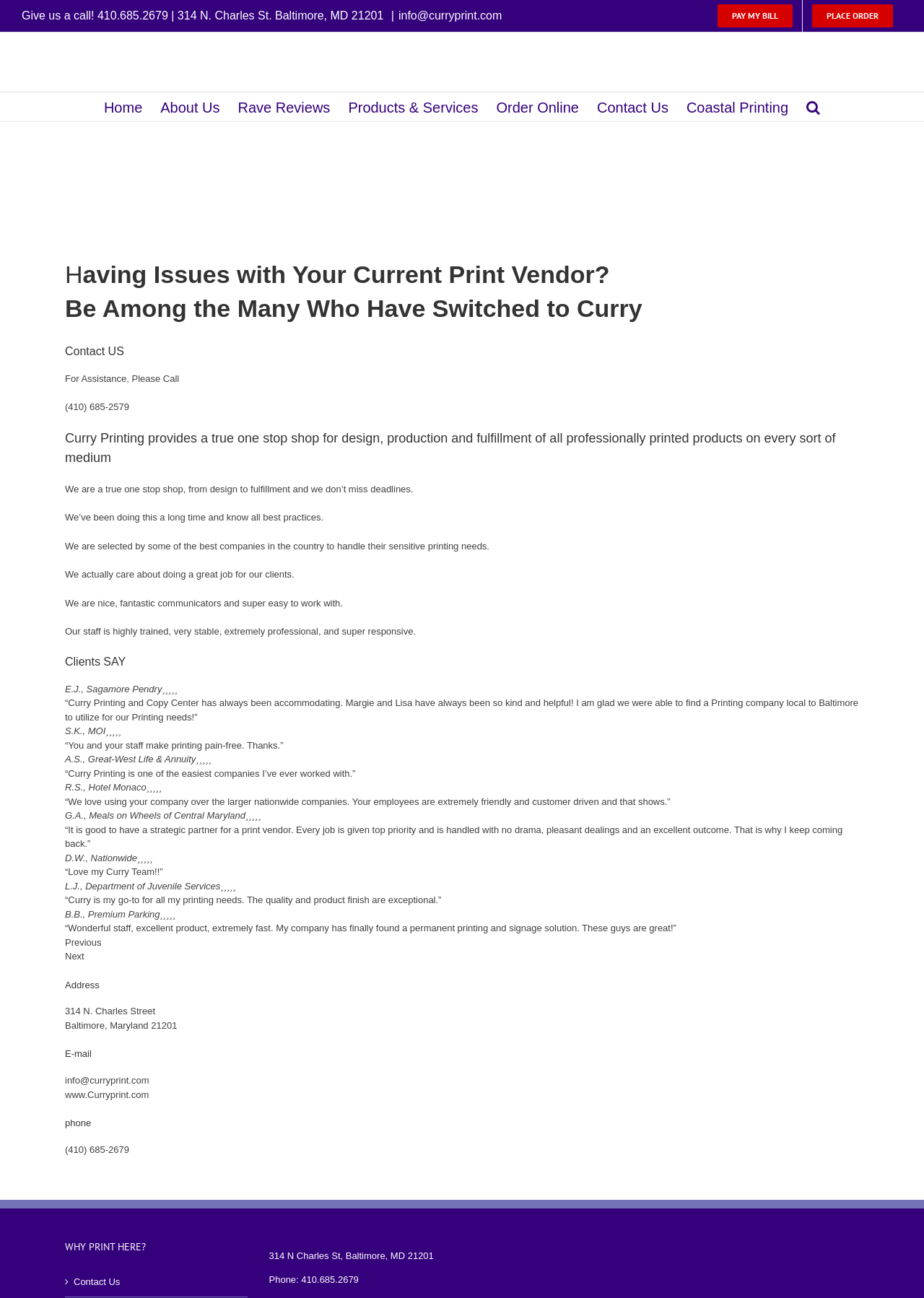Provide the bounding box coordinates of the HTML element this sentence describes: "Strategy". The bounding box coordinates consist of four float numbers between 0 and 1, i.e., [left, top, right, bottom].

None